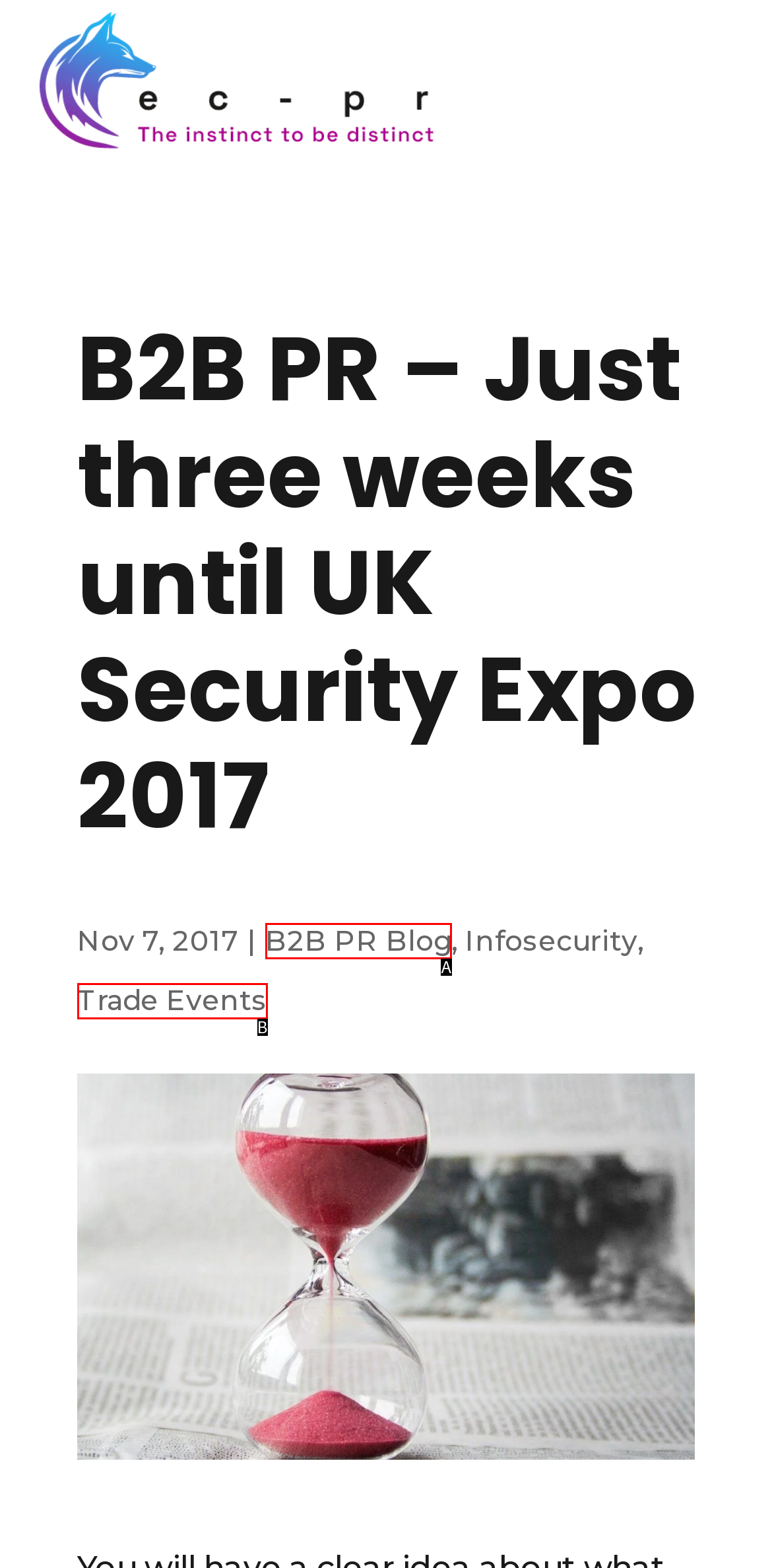From the choices given, find the HTML element that matches this description: B2B PR Blog. Answer with the letter of the selected option directly.

A